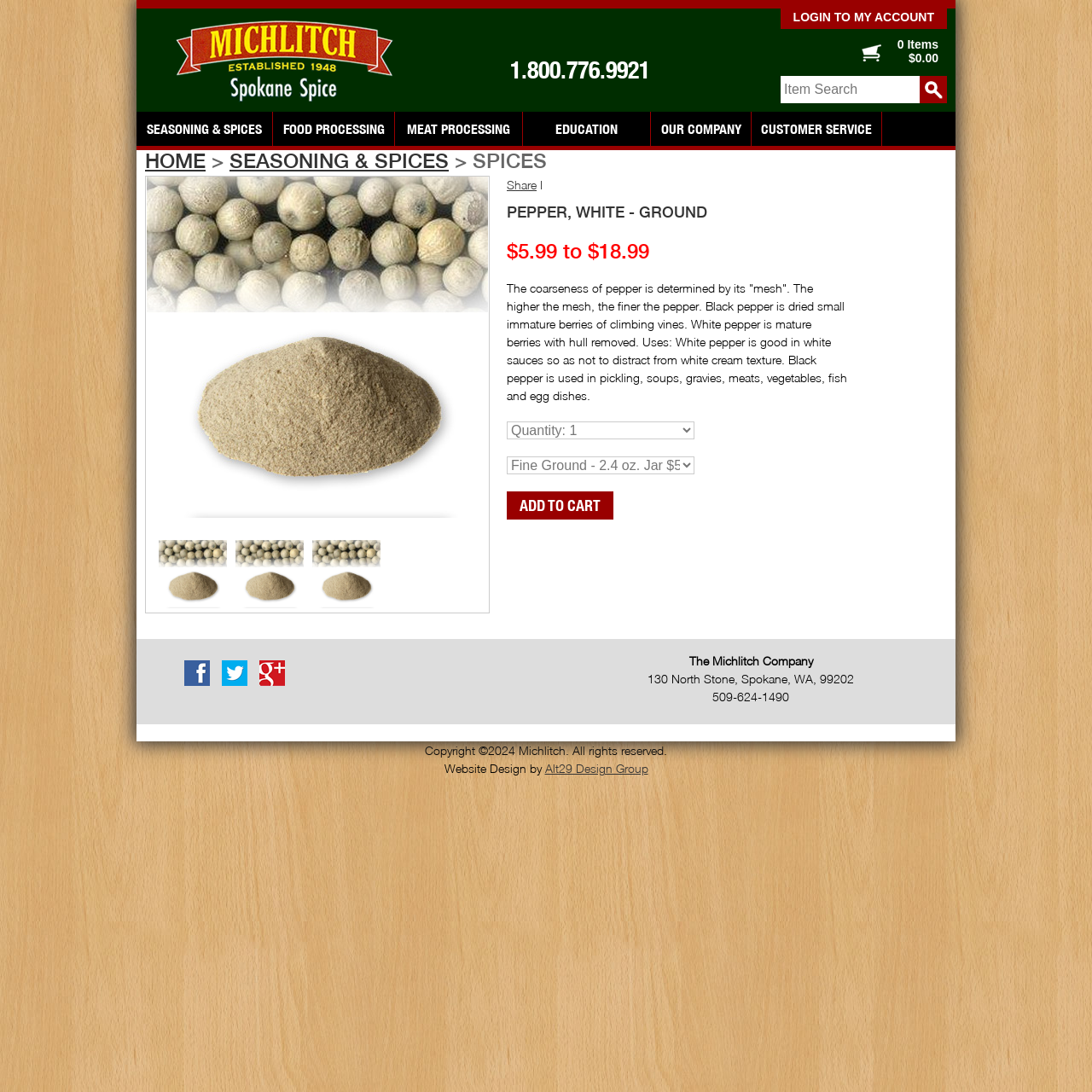Determine the bounding box coordinates of the clickable area required to perform the following instruction: "visit us on facebook". The coordinates should be represented as four float numbers between 0 and 1: [left, top, right, bottom].

[0.169, 0.62, 0.2, 0.63]